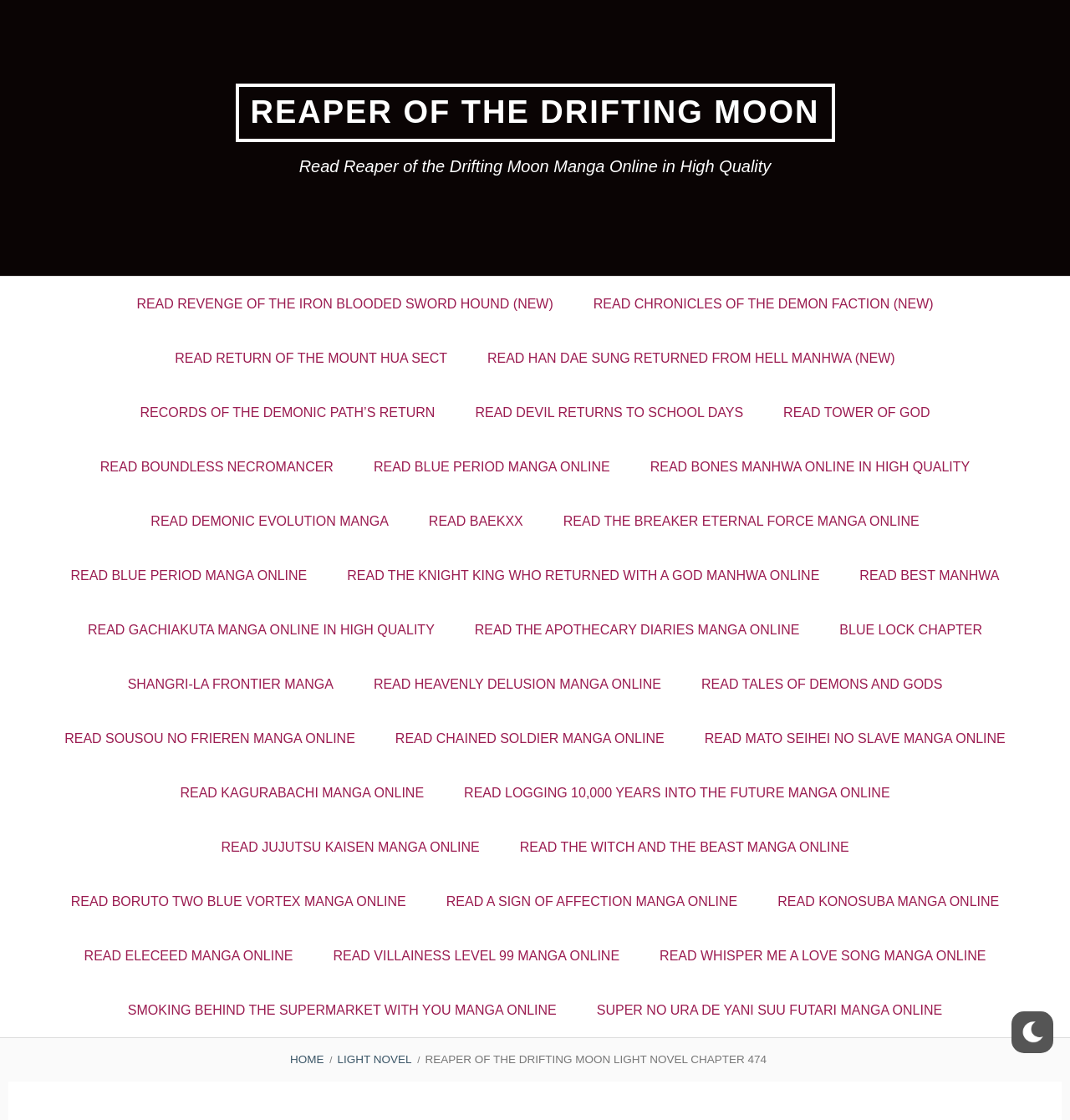What is the name of the light novel?
Based on the image, answer the question in a detailed manner.

I determined the answer by looking at the banner element at the top of the webpage, which contains the text 'REAPER OF THE DRIFTING MOON'. This suggests that the webpage is related to a light novel with this title.